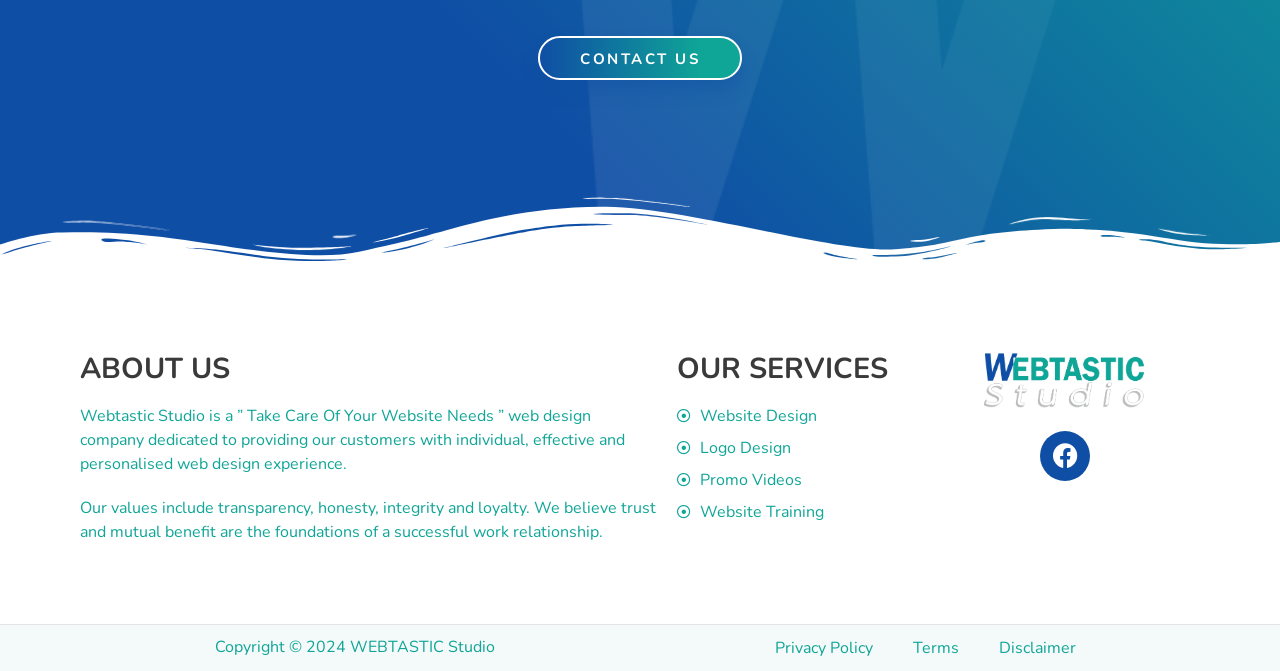What is the name of the web design company?
Using the details shown in the screenshot, provide a comprehensive answer to the question.

The answer can be found in the link element with the text 'Webtastic Studio is a ” Take Care Of Your Website Needs ” web design company dedicated to providing our customers with individual, effective and personalised web design experience.'